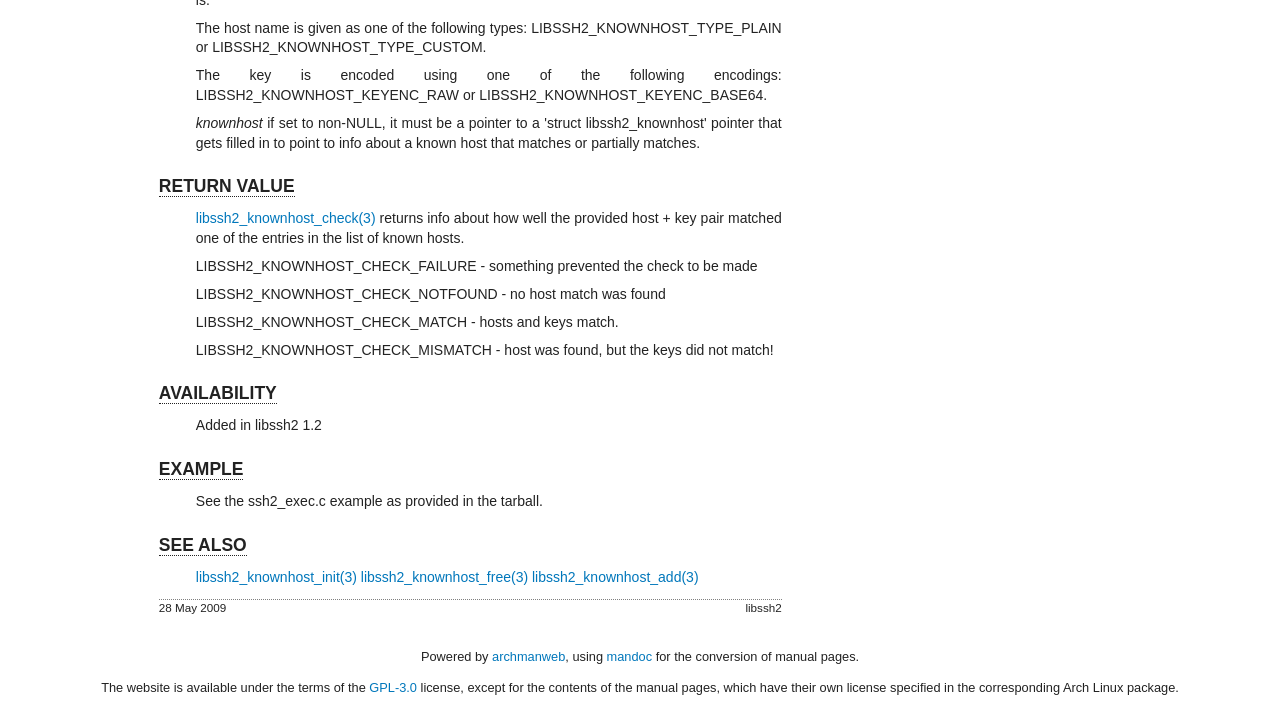Provide the bounding box coordinates for the UI element that is described by this text: "GPL-3.0". The coordinates should be in the form of four float numbers between 0 and 1: [left, top, right, bottom].

[0.289, 0.953, 0.326, 0.974]